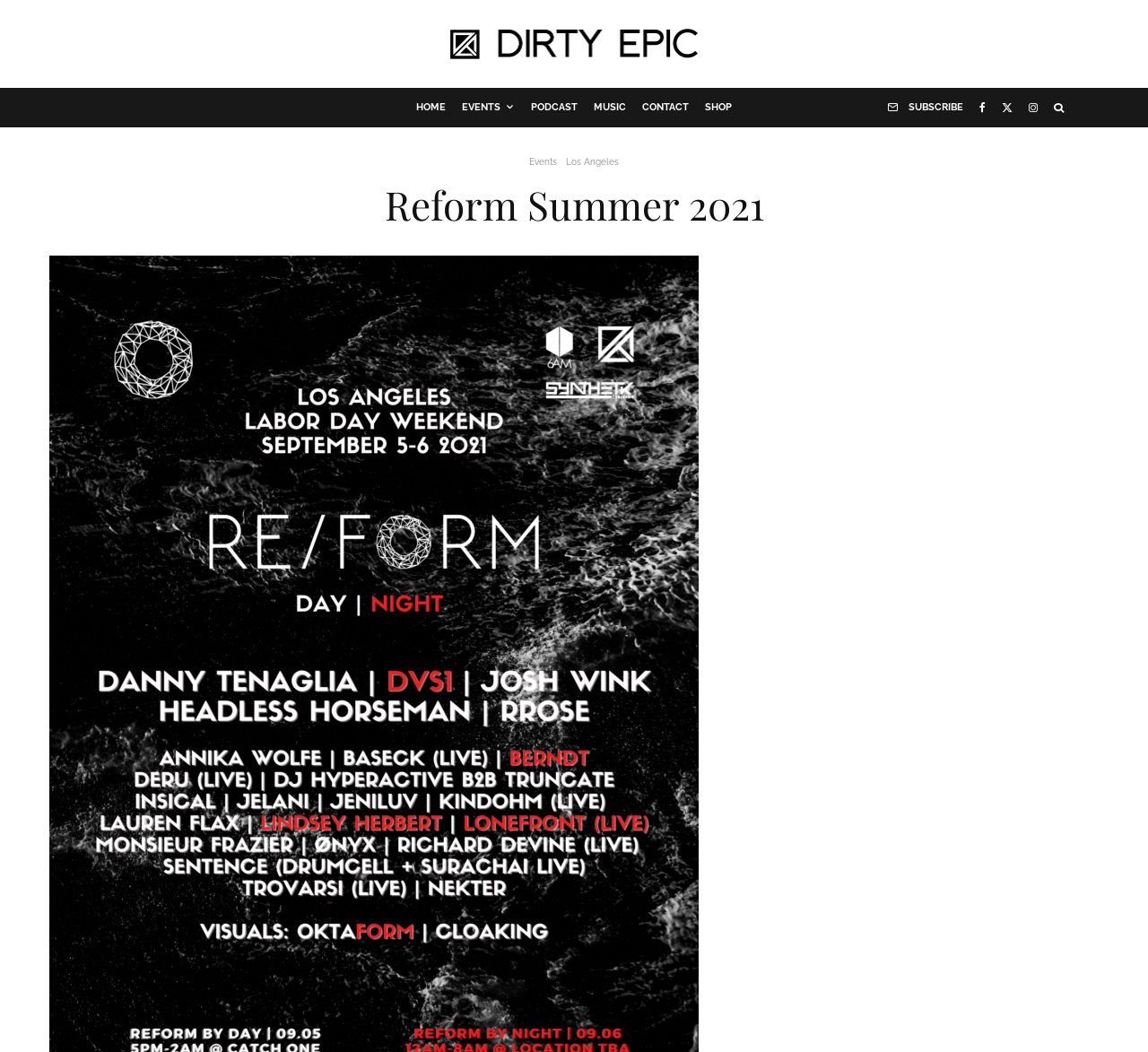Mark the bounding box of the element that matches the following description: "Events".

[0.395, 0.084, 0.455, 0.121]